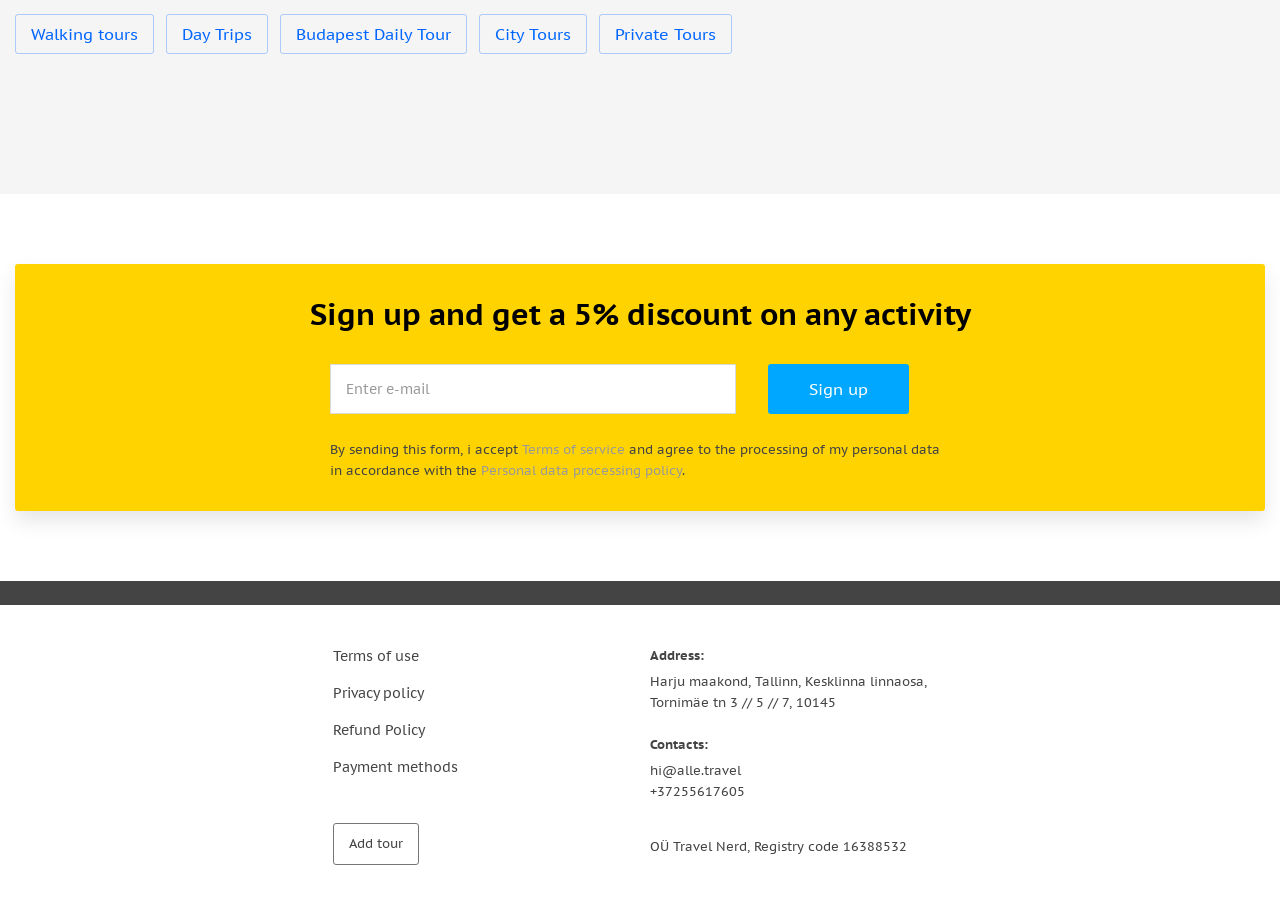Given the content of the image, can you provide a detailed answer to the question?
What is the company's address?

The StaticText element with the text 'Address:' is followed by the company's address, which is Harju maakond, Tallinn, Kesklinna linnaosa, Tornimäe tn 3 // 5 // 7, 10145.